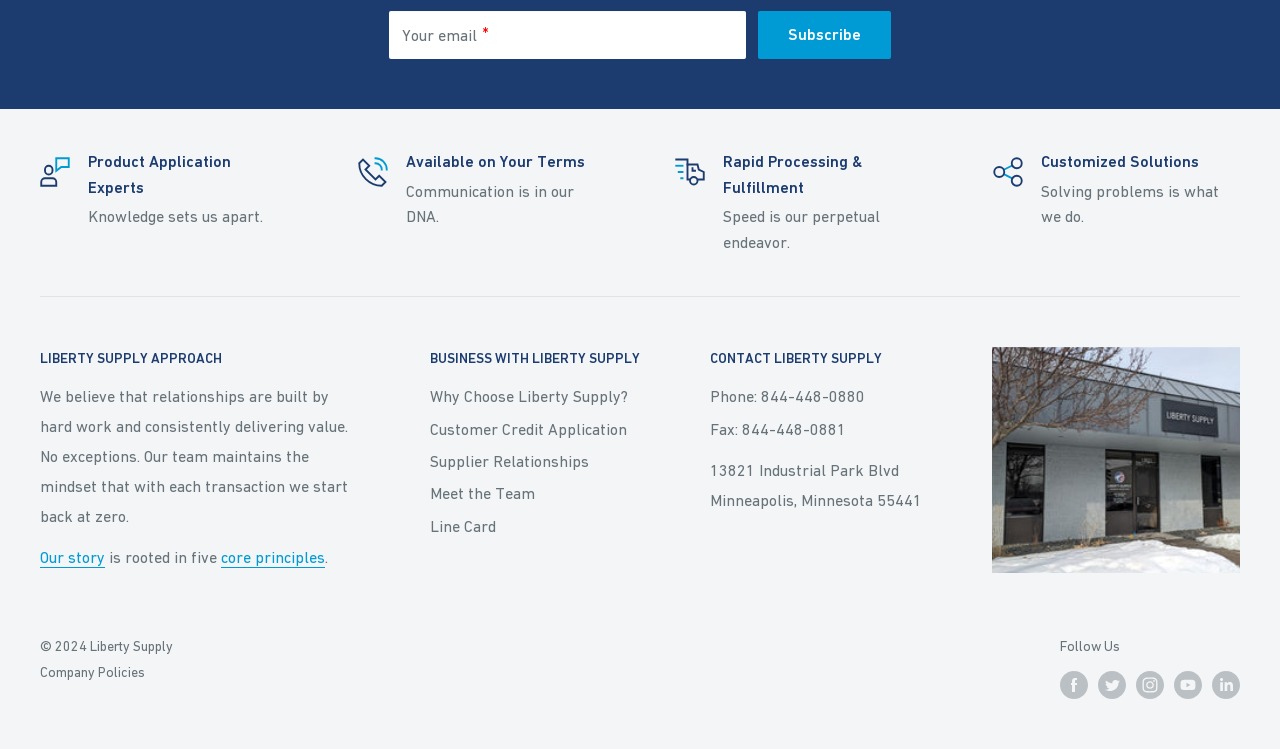Determine the bounding box coordinates of the clickable element to achieve the following action: 'Follow Liberty Supply on Facebook'. Provide the coordinates as four float values between 0 and 1, formatted as [left, top, right, bottom].

[0.828, 0.895, 0.85, 0.933]